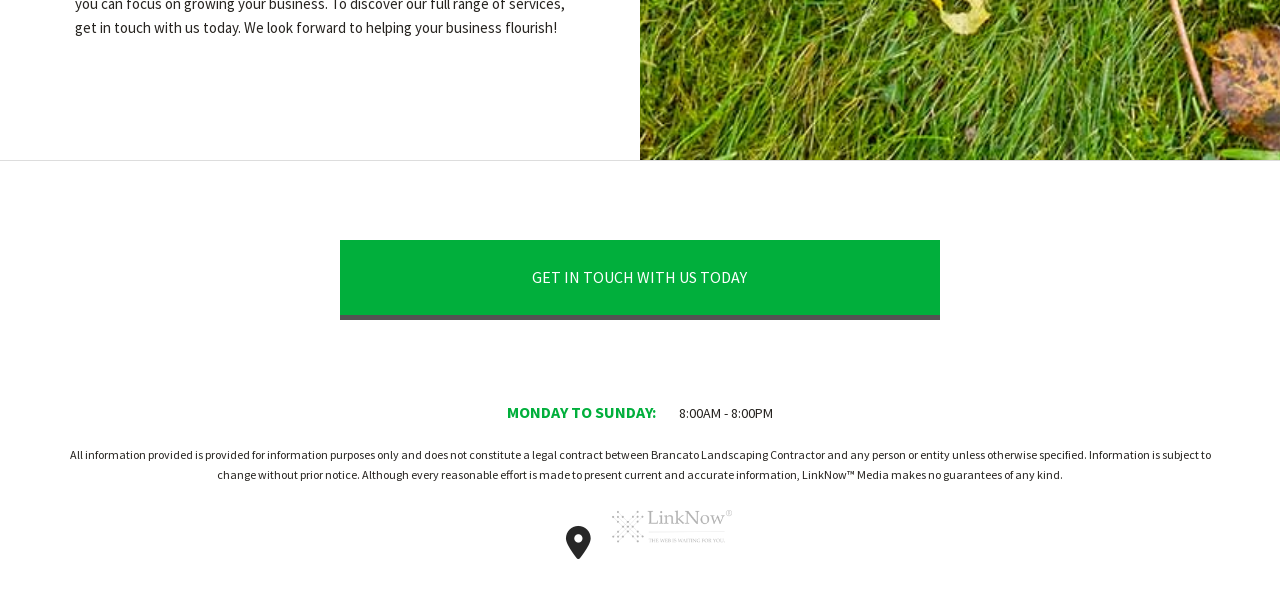What is the disclaimer about the information provided on this webpage?
Carefully analyze the image and provide a detailed answer to the question.

I found a paragraph of text in the contentinfo section of the webpage that provides a disclaimer about the information provided, stating that 'Information is subject to change without prior notice'.